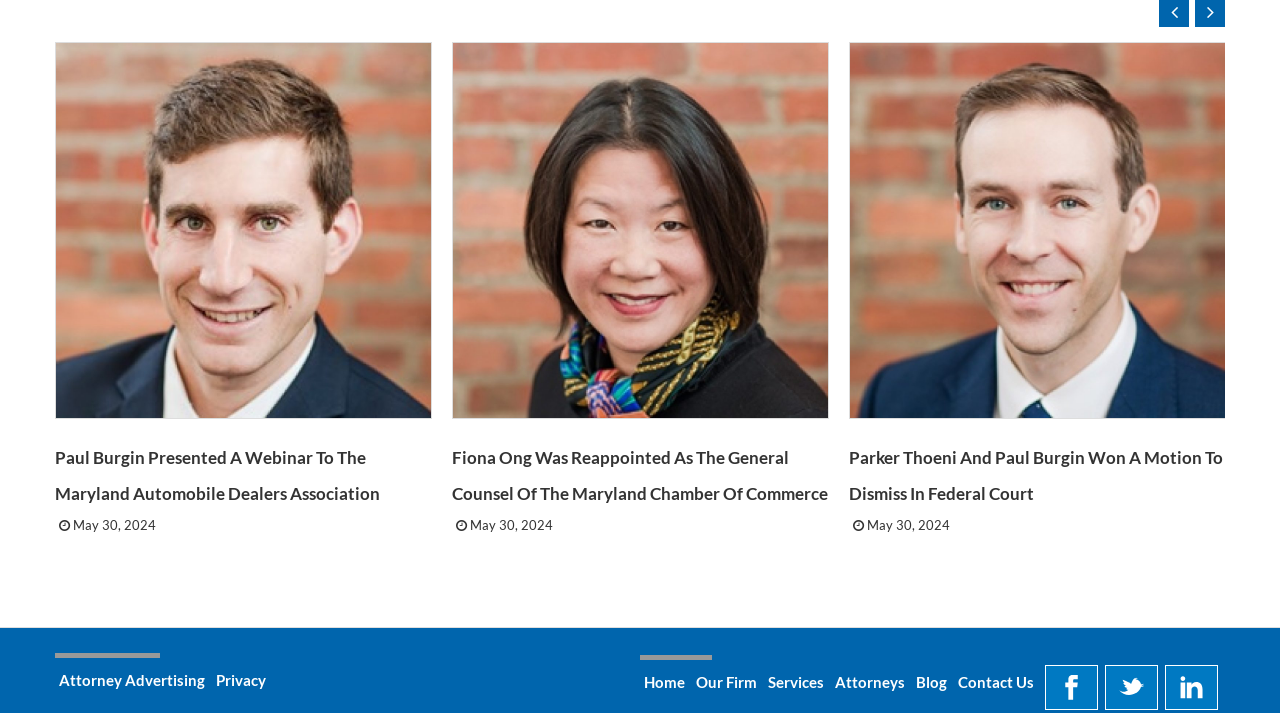Please specify the bounding box coordinates of the clickable region necessary for completing the following instruction: "Add to wishlist". The coordinates must consist of four float numbers between 0 and 1, i.e., [left, top, right, bottom].

None